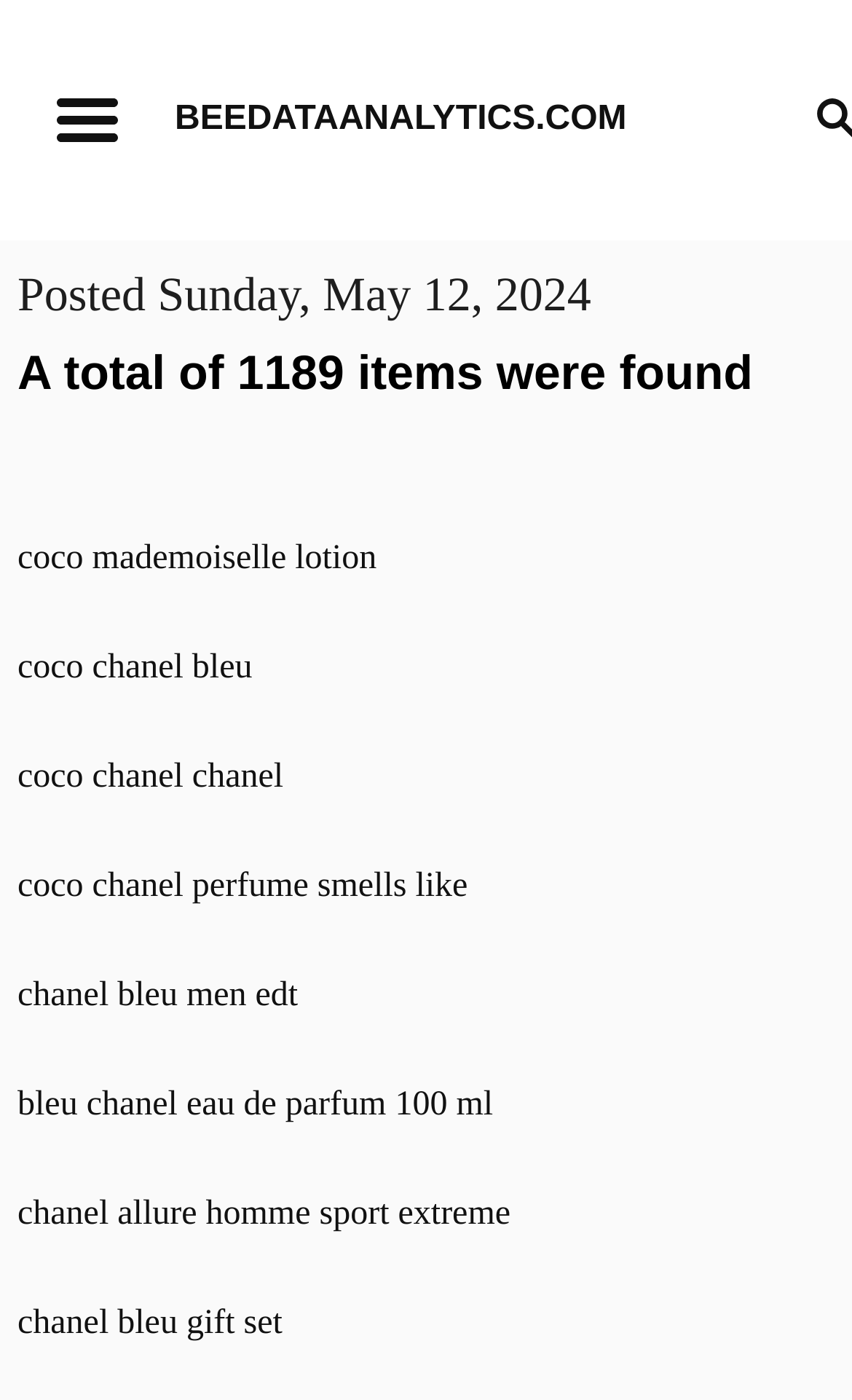Use a single word or phrase to answer the question:
What is the first item listed?

coco mademoiselle lotion